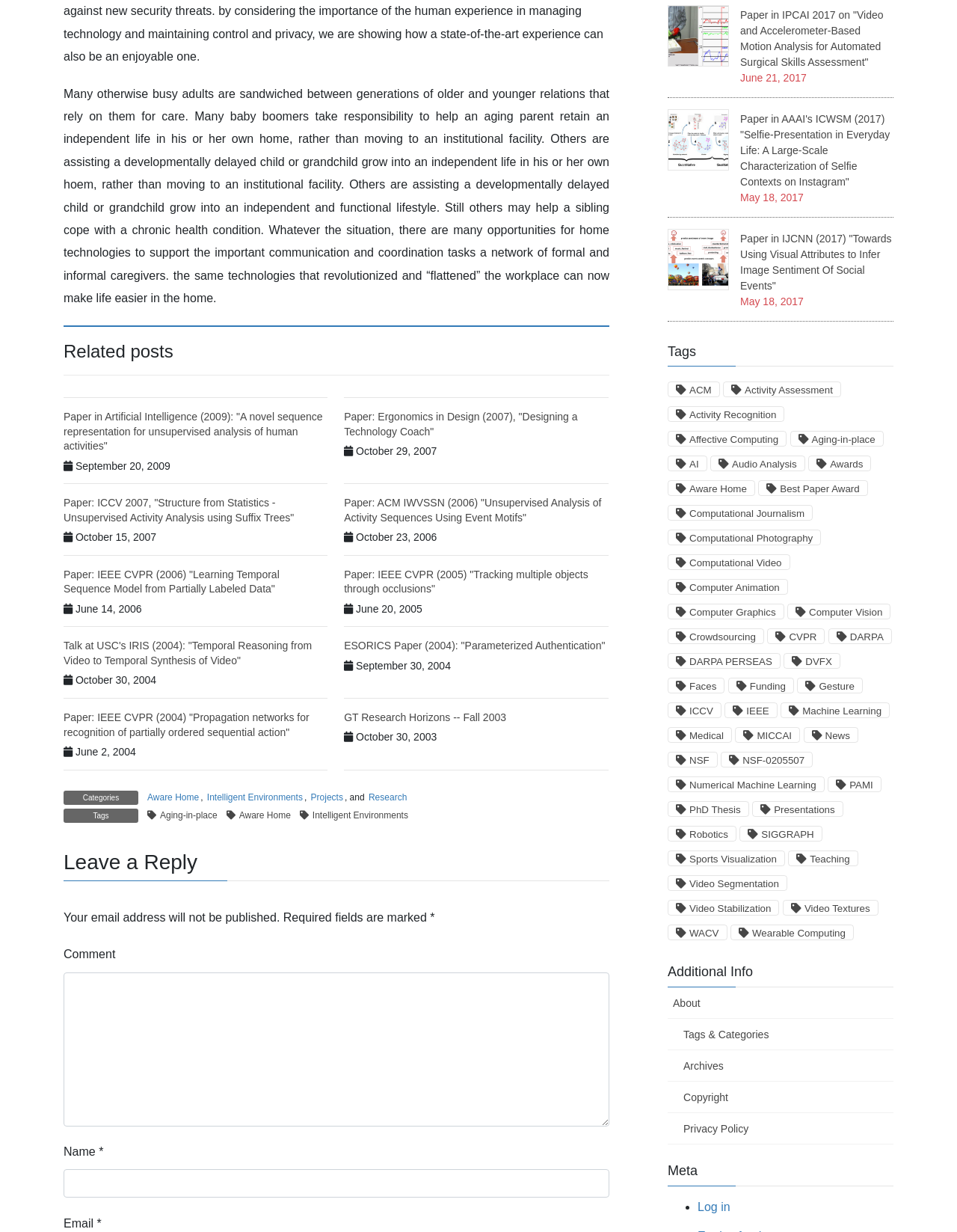What is the category of the post according to the 'Categories' section?
Please provide a detailed and comprehensive answer to the question.

The 'Categories' section lists four categories that the post belongs to, which are Aware Home, Intelligent Environments, Projects, and Research.